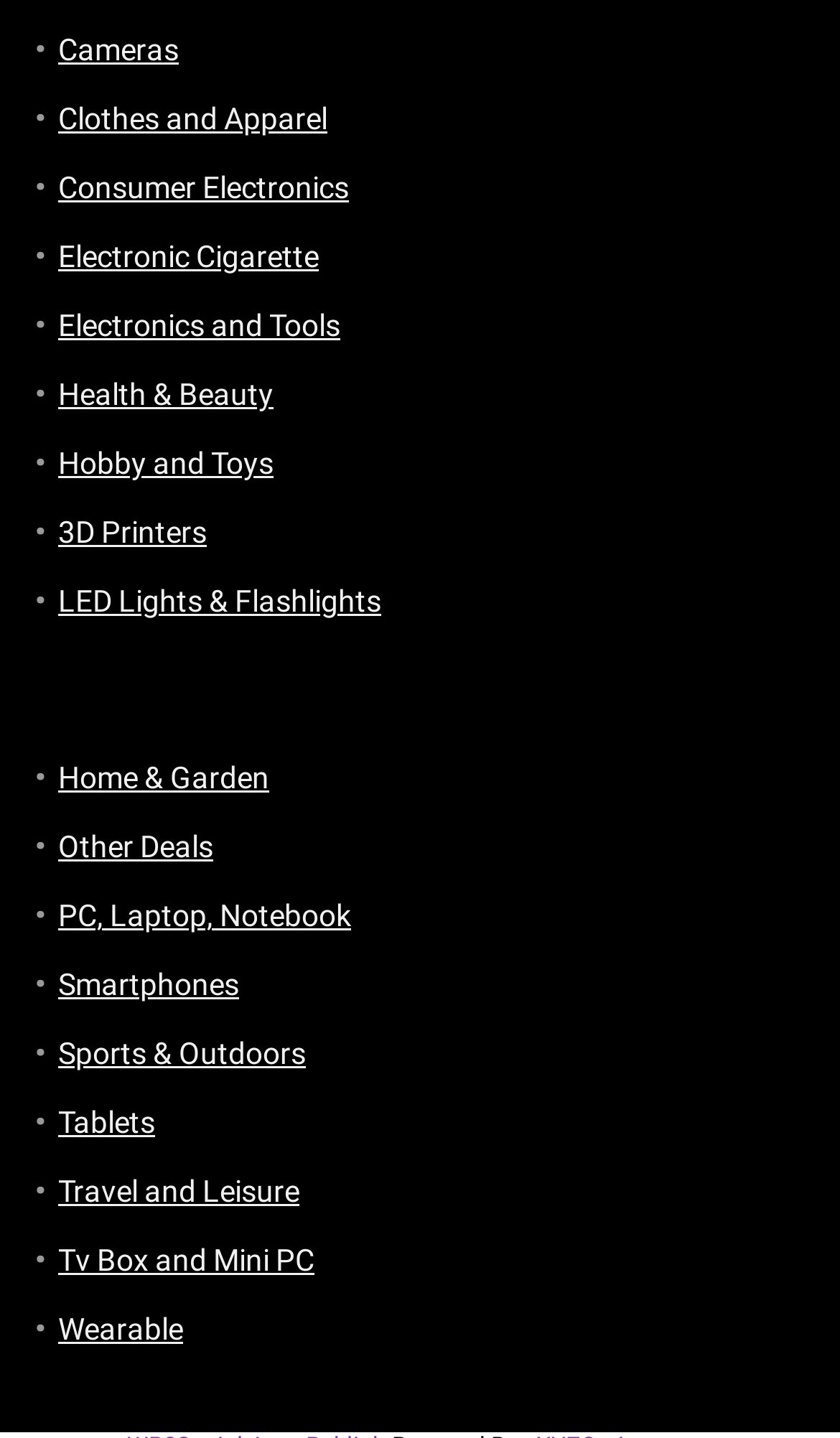Utilize the information from the image to answer the question in detail:
Is there a category related to computers?

I found that there are multiple categories related to computers, including 'PC, Laptop, Notebook' and 'Tablets', indicating that the answer is yes.